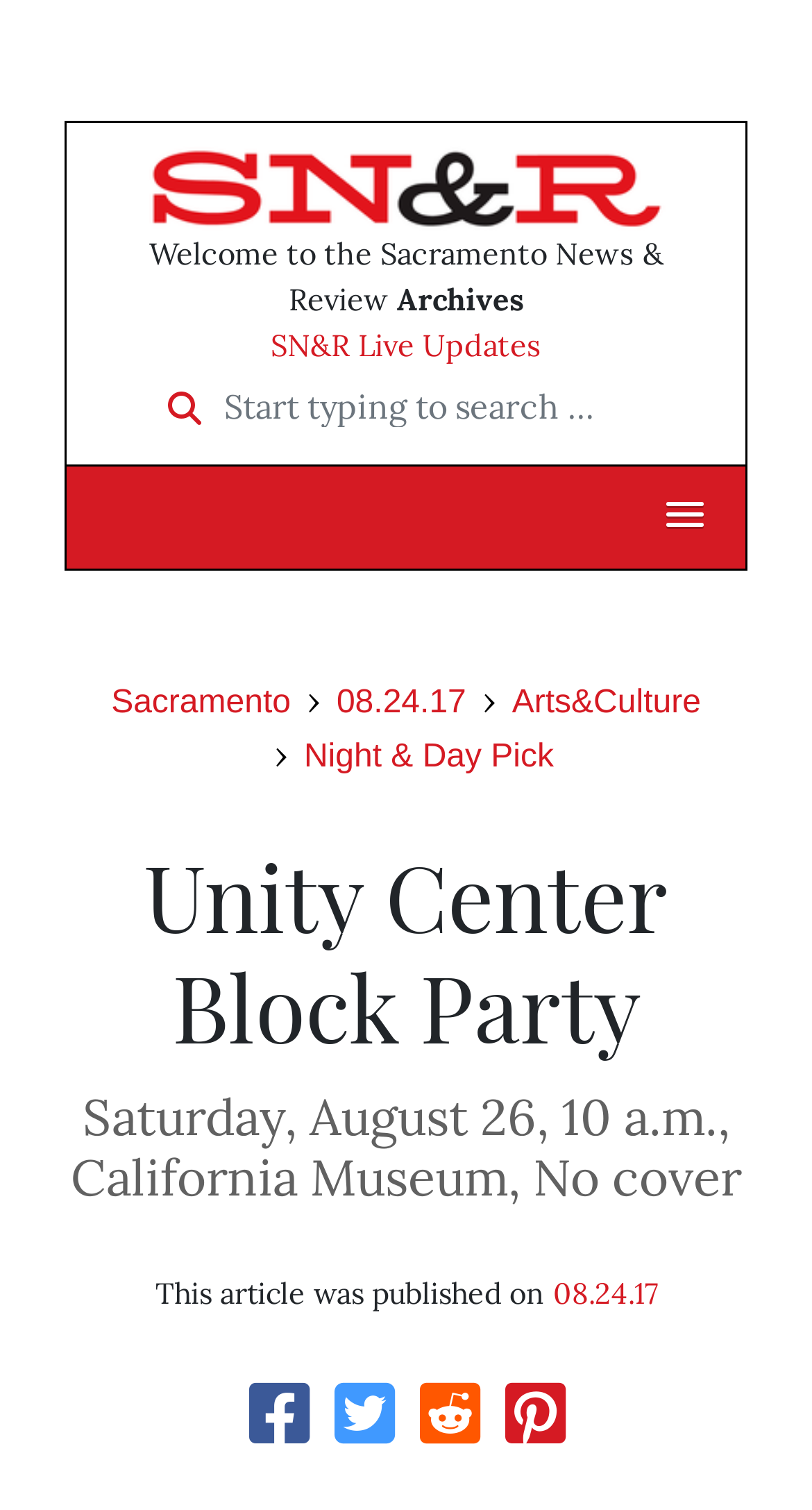Bounding box coordinates are specified in the format (top-left x, top-left y, bottom-right x, bottom-right y). All values are floating point numbers bounded between 0 and 1. Please provide the bounding box coordinate of the region this sentence describes: SN&R Live Updates

[0.333, 0.216, 0.667, 0.241]